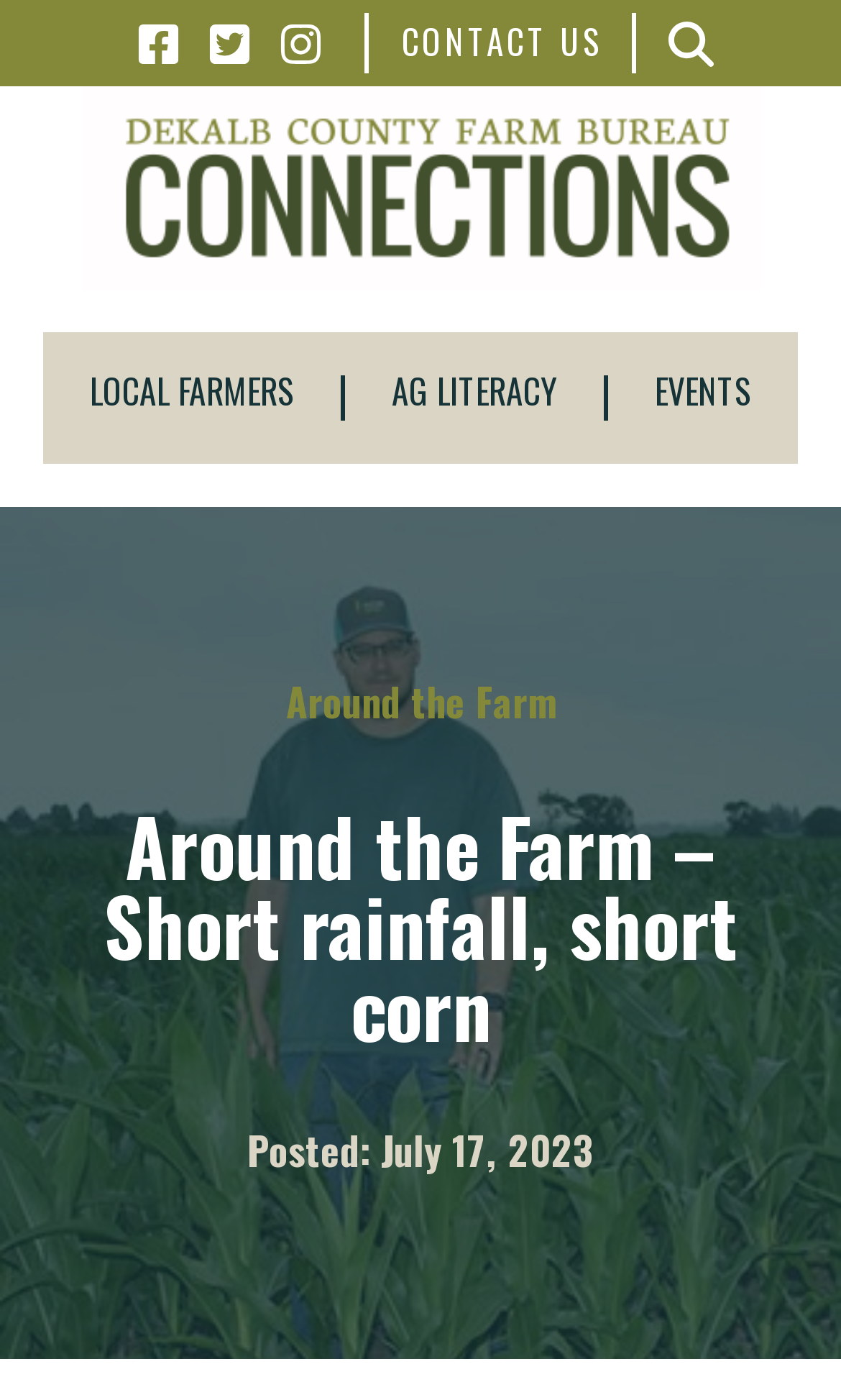Bounding box coordinates must be specified in the format (top-left x, top-left y, bottom-right x, bottom-right y). All values should be floating point numbers between 0 and 1. What are the bounding box coordinates of the UI element described as: Around the Farm

[0.34, 0.482, 0.66, 0.52]